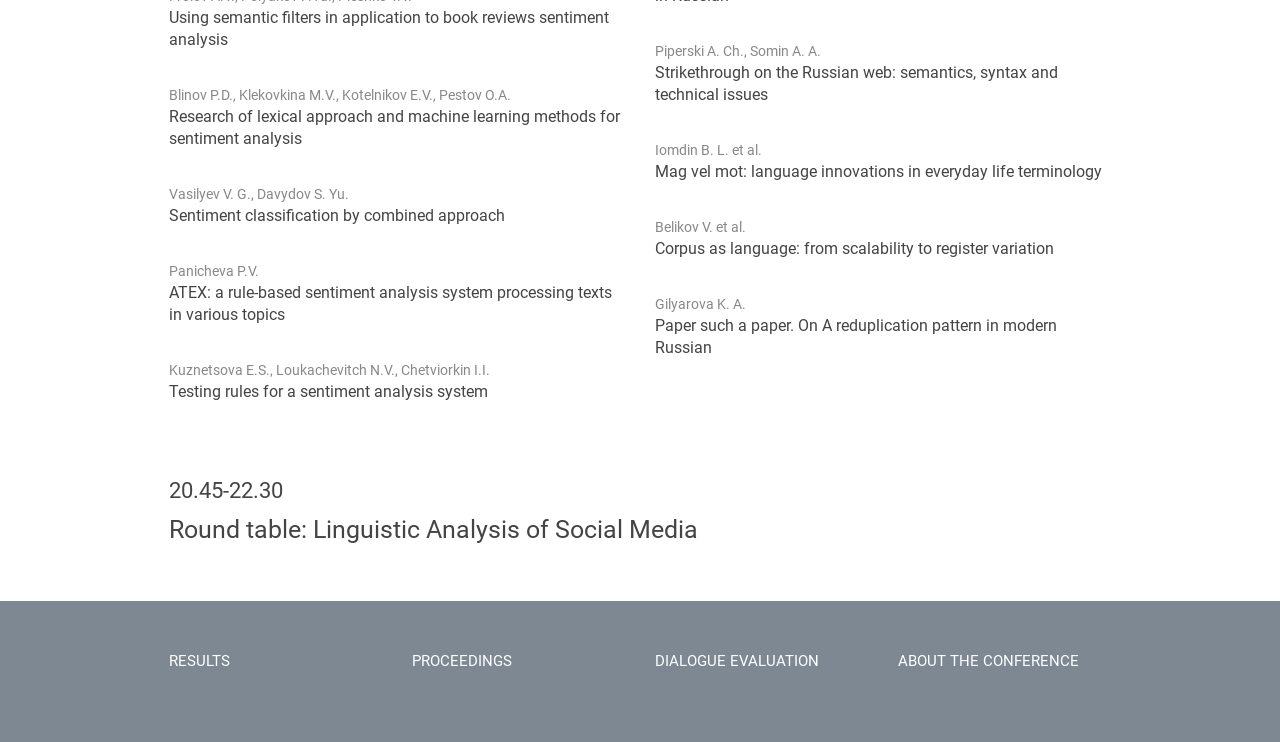For the element described, predict the bounding box coordinates as (top-left x, top-left y, bottom-right x, bottom-right y). All values should be between 0 and 1. Element description: shale gas

None